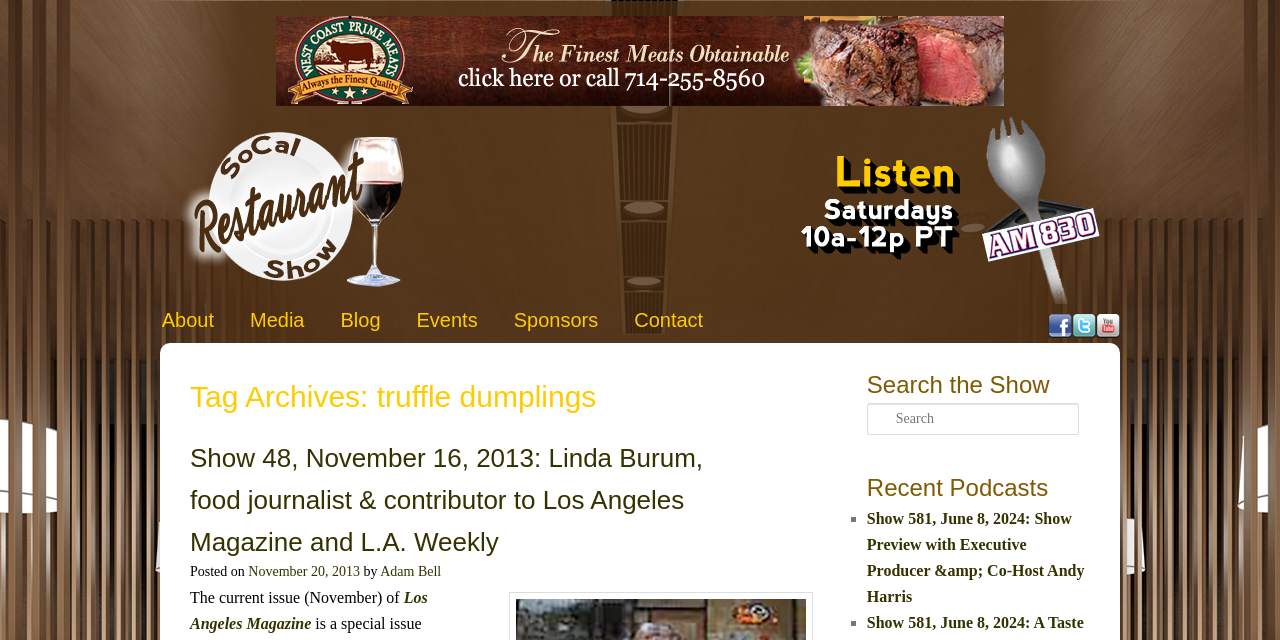Create a detailed description of the webpage's content and layout.

The webpage appears to be a blog or website for the SoCal Restaurant Show, a radio program that airs on Saturdays at 10:00 AM PT on AM 830 KLAA Los Angeles. 

At the top left of the page, there is a link to "West Coast Prime Meats" accompanied by an image. Below this, there is a heading that displays the show's title, schedule, and radio station. 

To the right of the show's title, there is a link to "Listen Now" to the SoCal Restaurant Show on AM 830 KLAA. 

Below these elements, there is a main menu section with links to "About", "Media", "Blog", "Events", "Sponsors", and "Contact". 

On the right side of the page, there are social media links to YouTube, Twitter, and Facebook. 

The main content of the page is divided into two sections. The top section has a heading "Tag Archives: truffle dumplings" and appears to be a blog post or article about truffle dumplings. Below this, there is a subheading "Show 48, November 16, 2013" with a link to the show's details. The post includes the date "November 20, 2013" and the author "Adam Bell". 

The second section has a heading "Search the Show" with a search textbox below it. 

Below the search section, there is a heading "Recent Podcasts" with a list of recent podcast episodes, including "Show 581, June 8, 2024: Show Preview with Executive Producer & Co-Host Andy Harris".